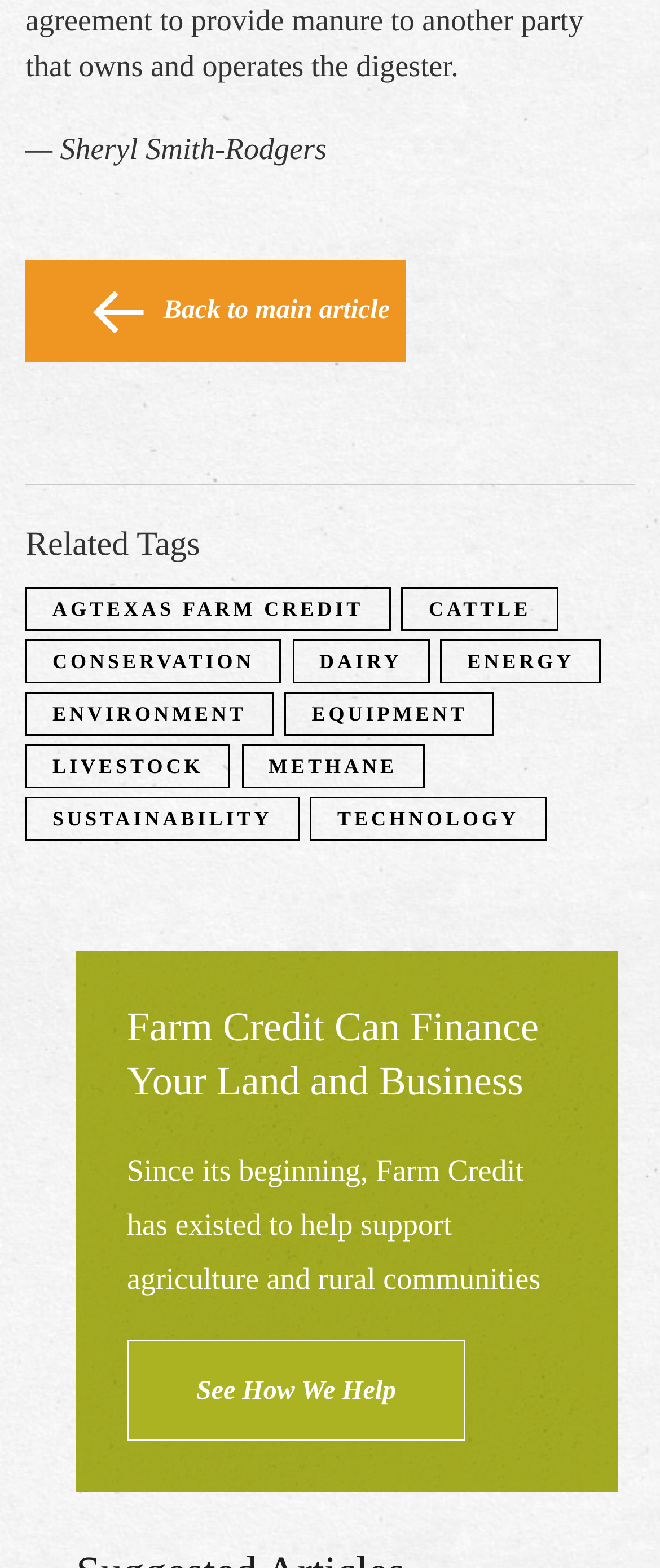Please answer the following question as detailed as possible based on the image: 
What is the name of the author?

The author's name is mentioned at the top of the webpage, in a static text element with the bounding box coordinates [0.038, 0.084, 0.495, 0.105].